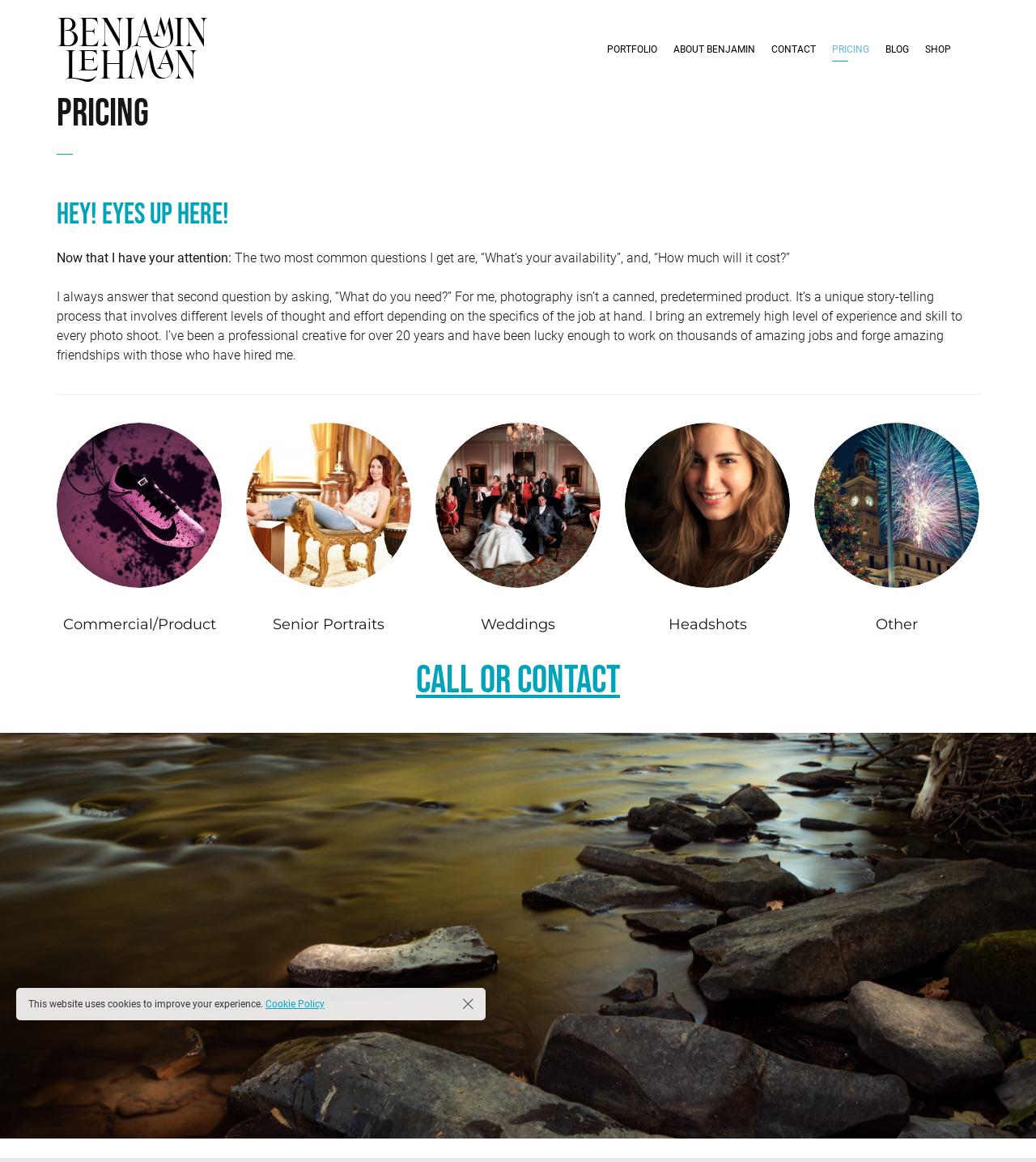Pinpoint the bounding box coordinates of the clickable element needed to complete the instruction: "Visit the blog". The coordinates should be provided as four float numbers between 0 and 1: [left, top, right, bottom].

[0.847, 0.022, 0.885, 0.063]